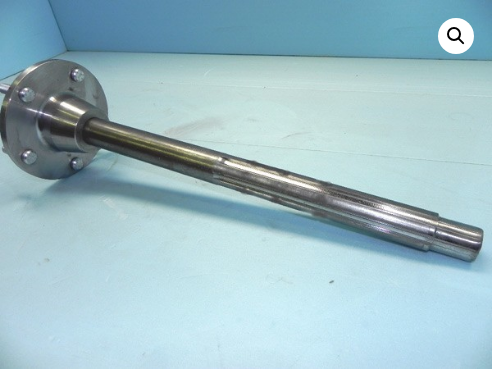Refer to the image and provide an in-depth answer to the question: 
What is the axle's construction material?

The caption describes the MAX II axle as having a 'smooth, robust metal construction', indicating that the axle is made of metal, which is a durable and strong material suitable for withstanding the demands of ATV use.